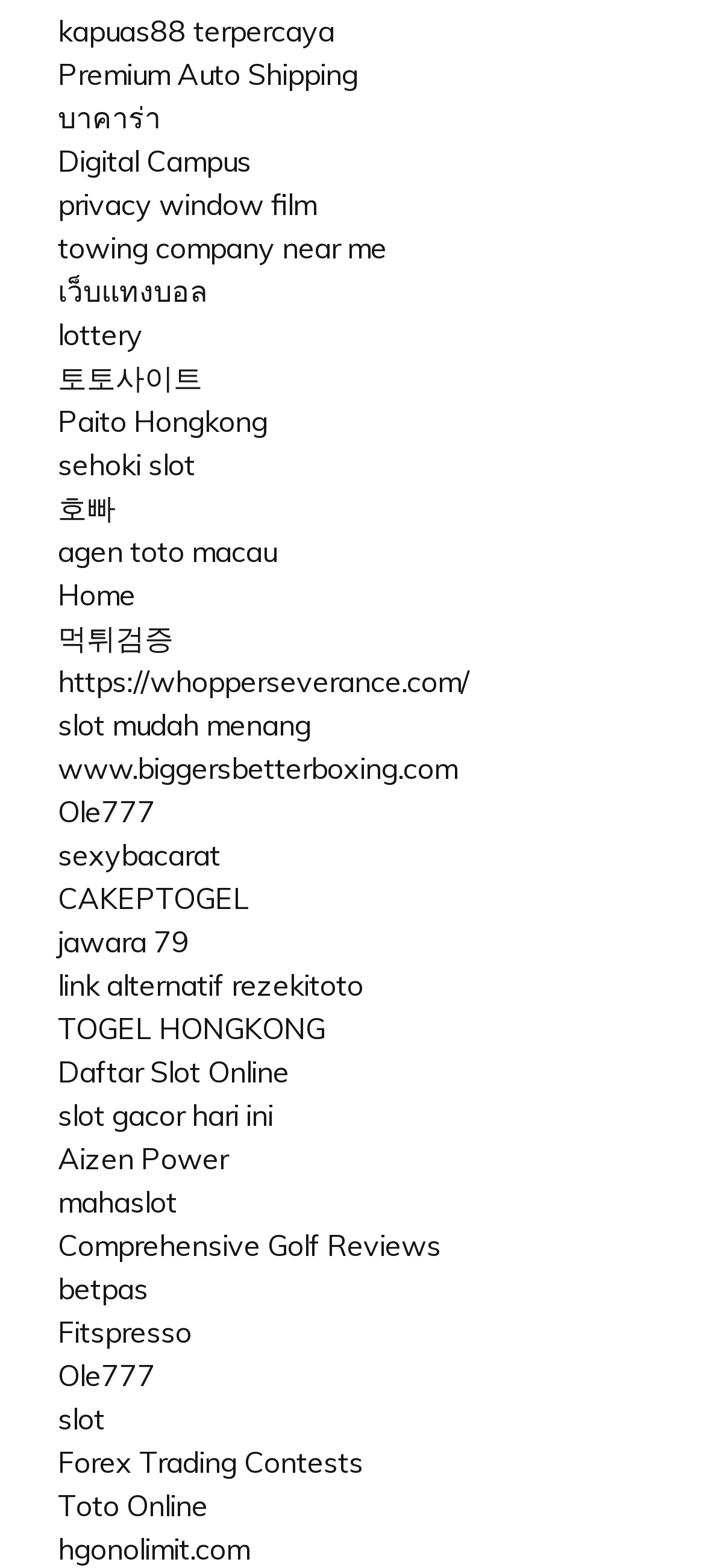Provide the bounding box coordinates, formatted as (top-left x, top-left y, bottom-right x, bottom-right y), with all values being floating point numbers between 0 and 1. Identify the bounding box of the UI element that matches the description: parent_node: Search name="s"

None